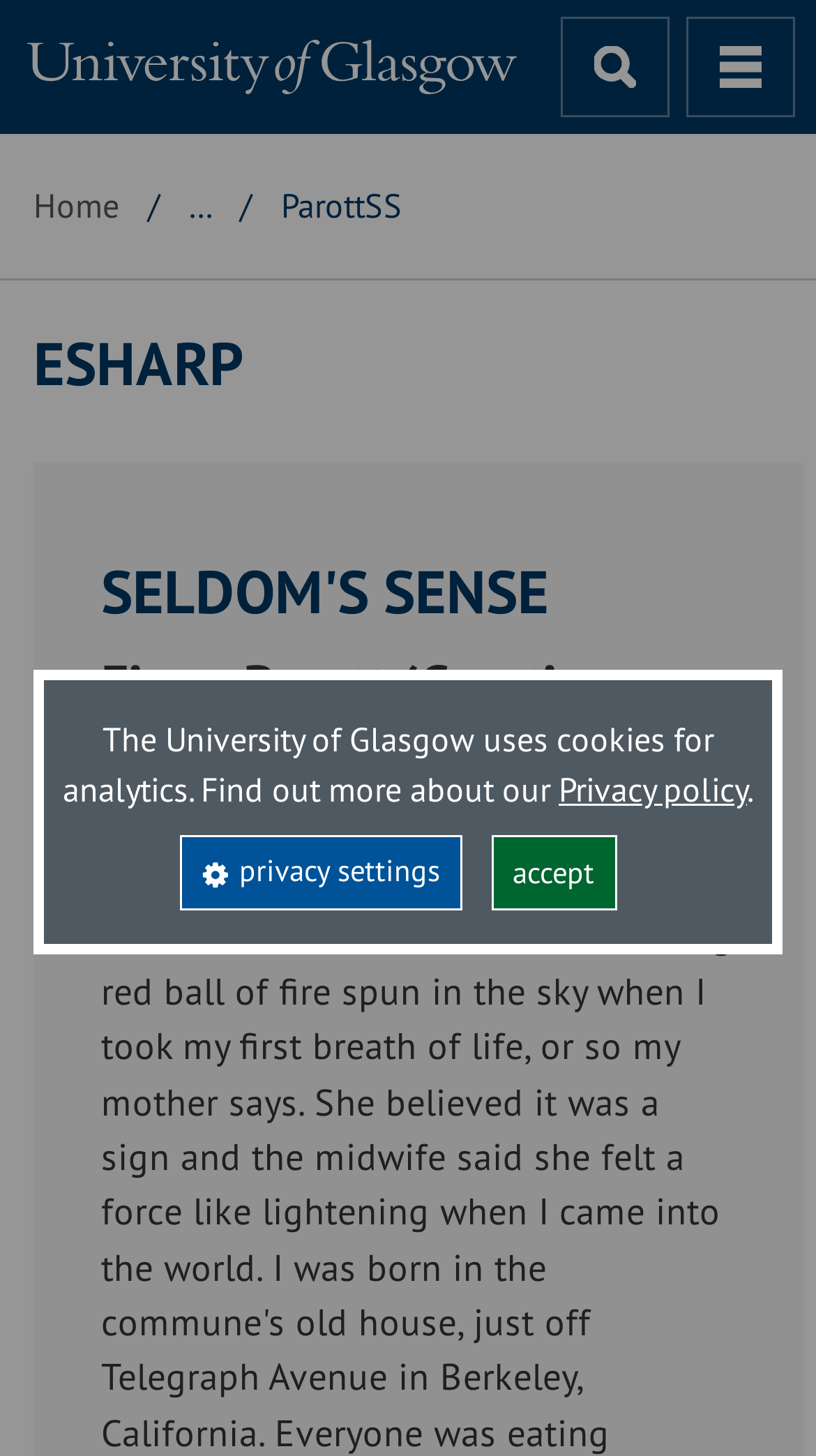Find the bounding box coordinates for the HTML element described in this sentence: "accept". Provide the coordinates as four float numbers between 0 and 1, in the format [left, top, right, bottom].

[0.601, 0.574, 0.756, 0.625]